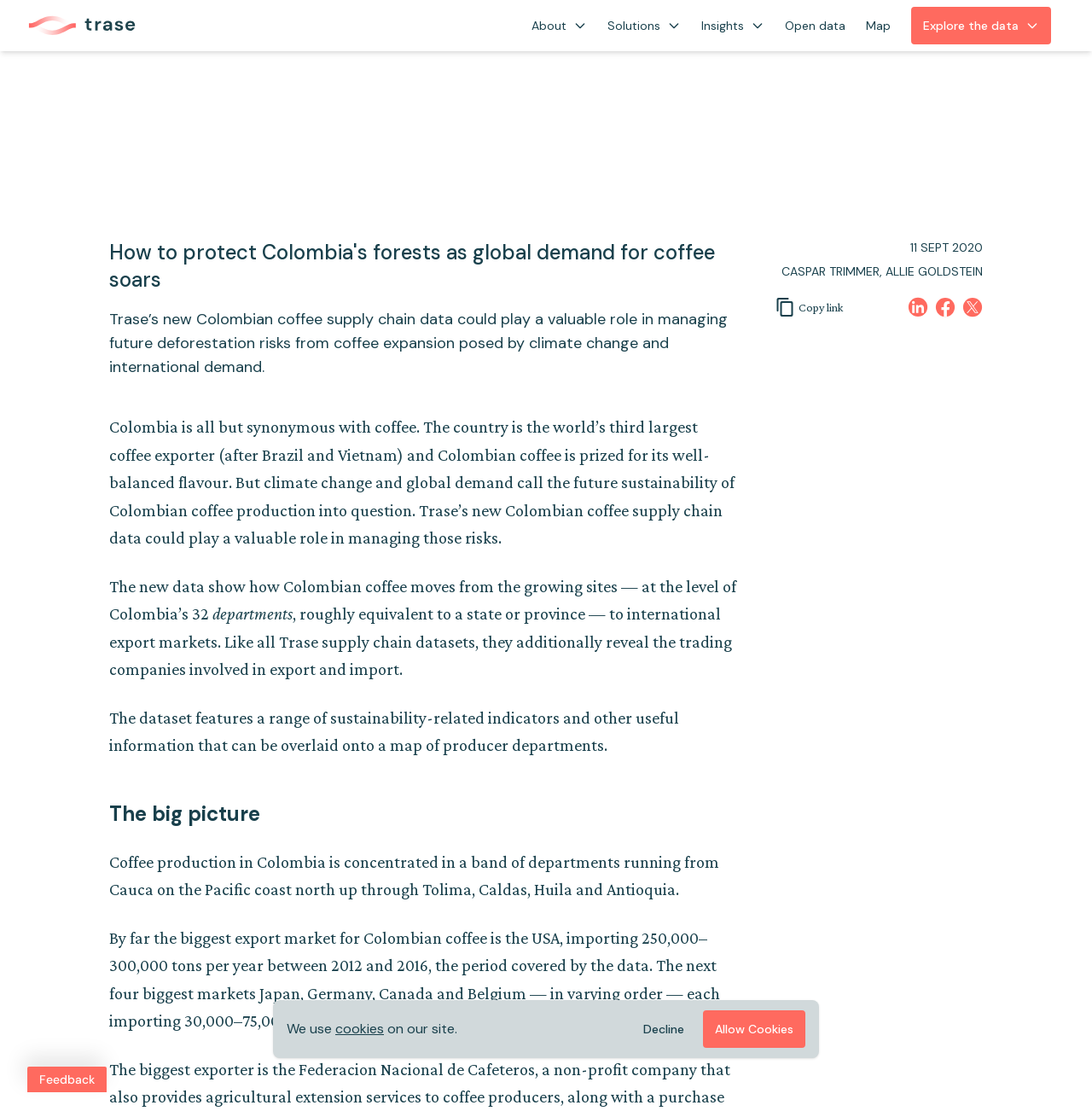What is the main topic of the article?
Please craft a detailed and exhaustive response to the question.

The main topic of the article is Colombian coffee, as indicated by the heading 'How to protect Colombia's forests as global demand for coffee soars' and the content of the article, which discusses the sustainability of Colombian coffee production.